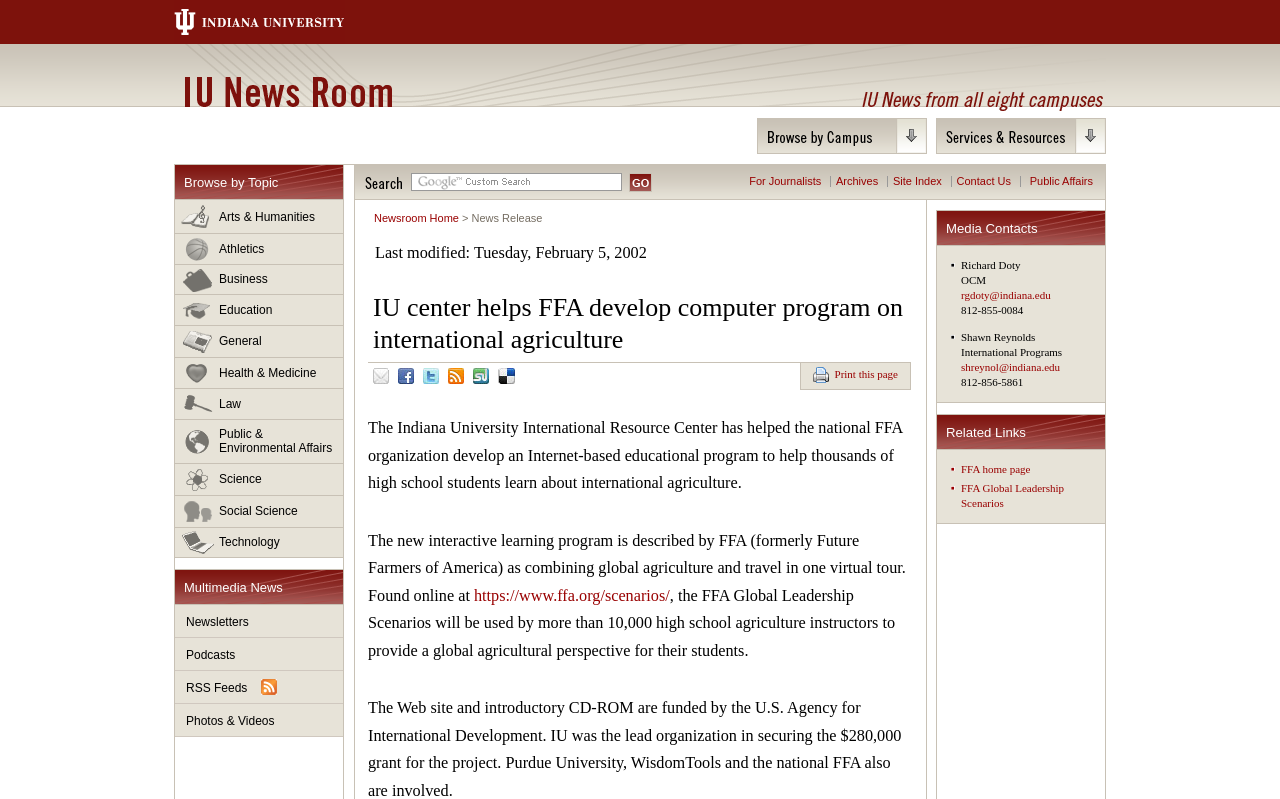Give a one-word or phrase response to the following question: What is the URL of the FFA Global Leadership Scenarios?

https://www.ffa.org/scenarios/